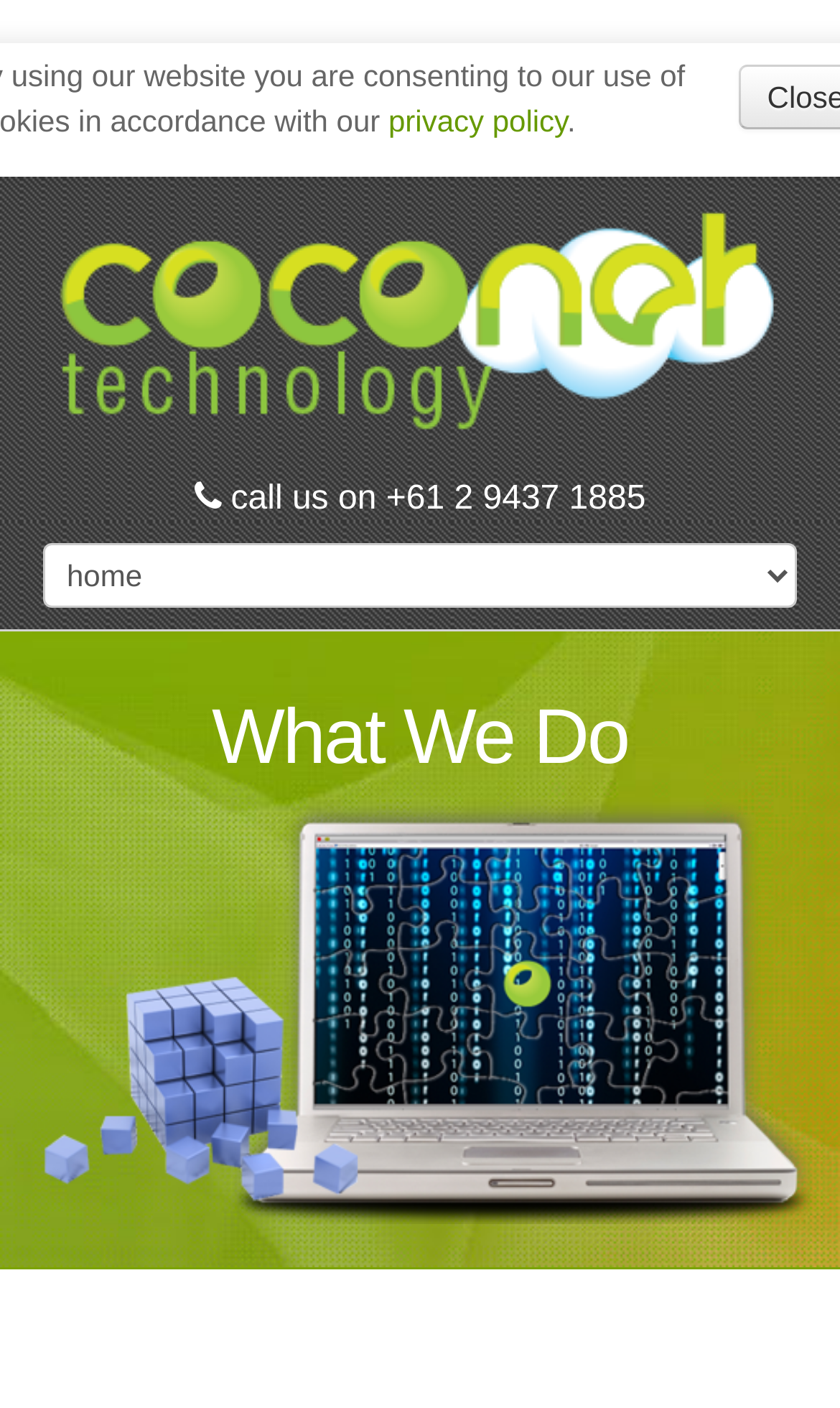What is the section title?
Answer the question with a single word or phrase derived from the image.

What We Do